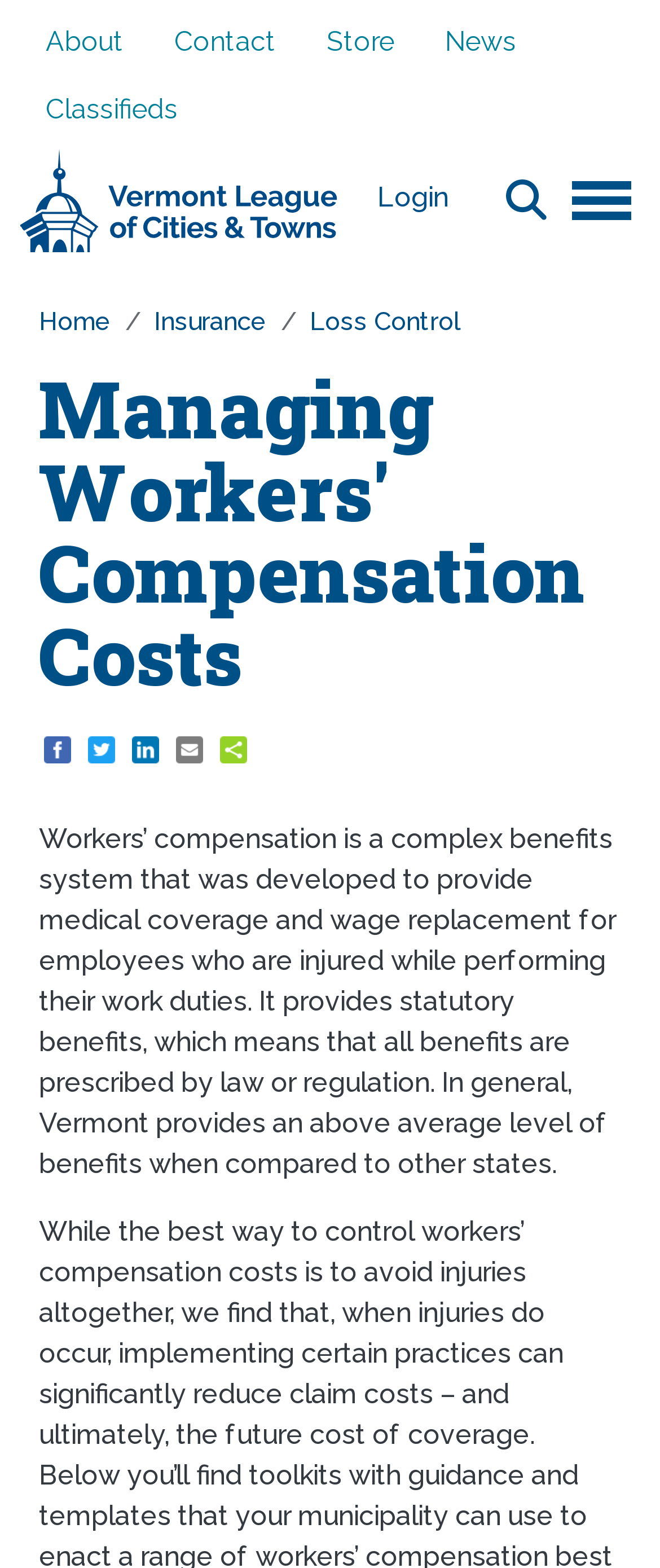What is the last link in the top menu navigation?
Refer to the image and respond with a one-word or short-phrase answer.

Classifieds